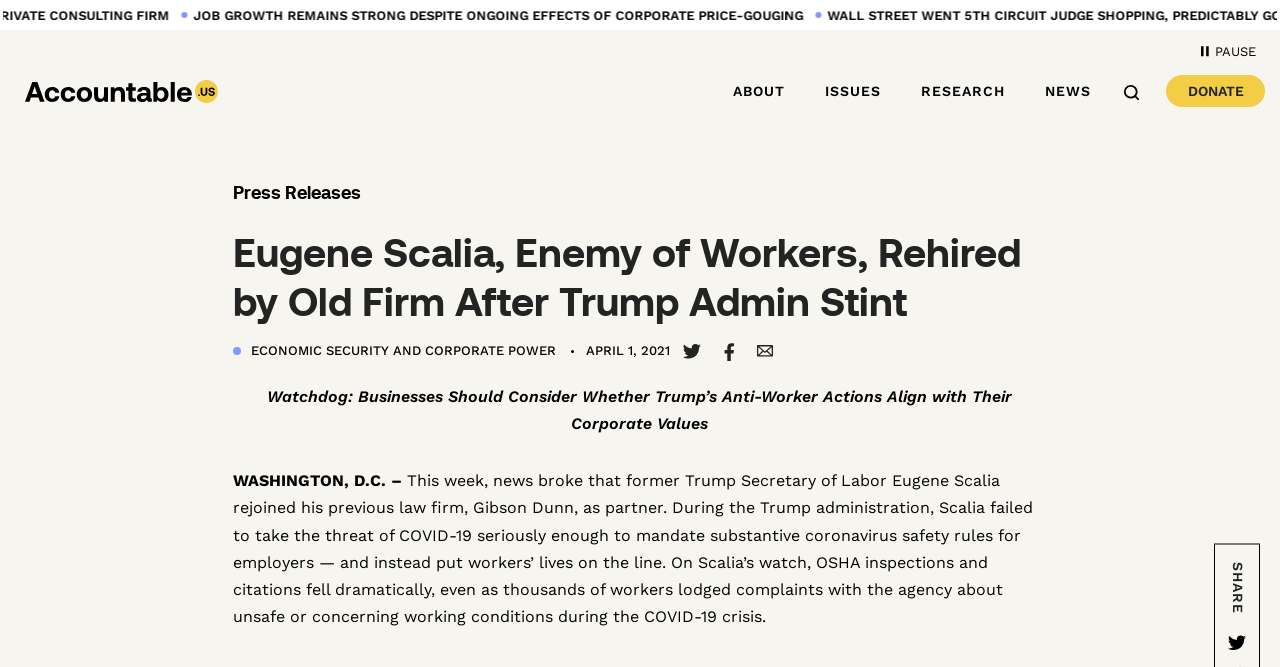Identify the bounding box coordinates for the UI element mentioned here: "Research". Provide the coordinates as four float values between 0 and 1, i.e., [left, top, right, bottom].

[0.72, 0.126, 0.785, 0.147]